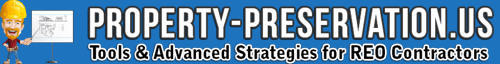Use a single word or phrase to answer this question: 
What is the purpose of the website?

Supporting REO contractors